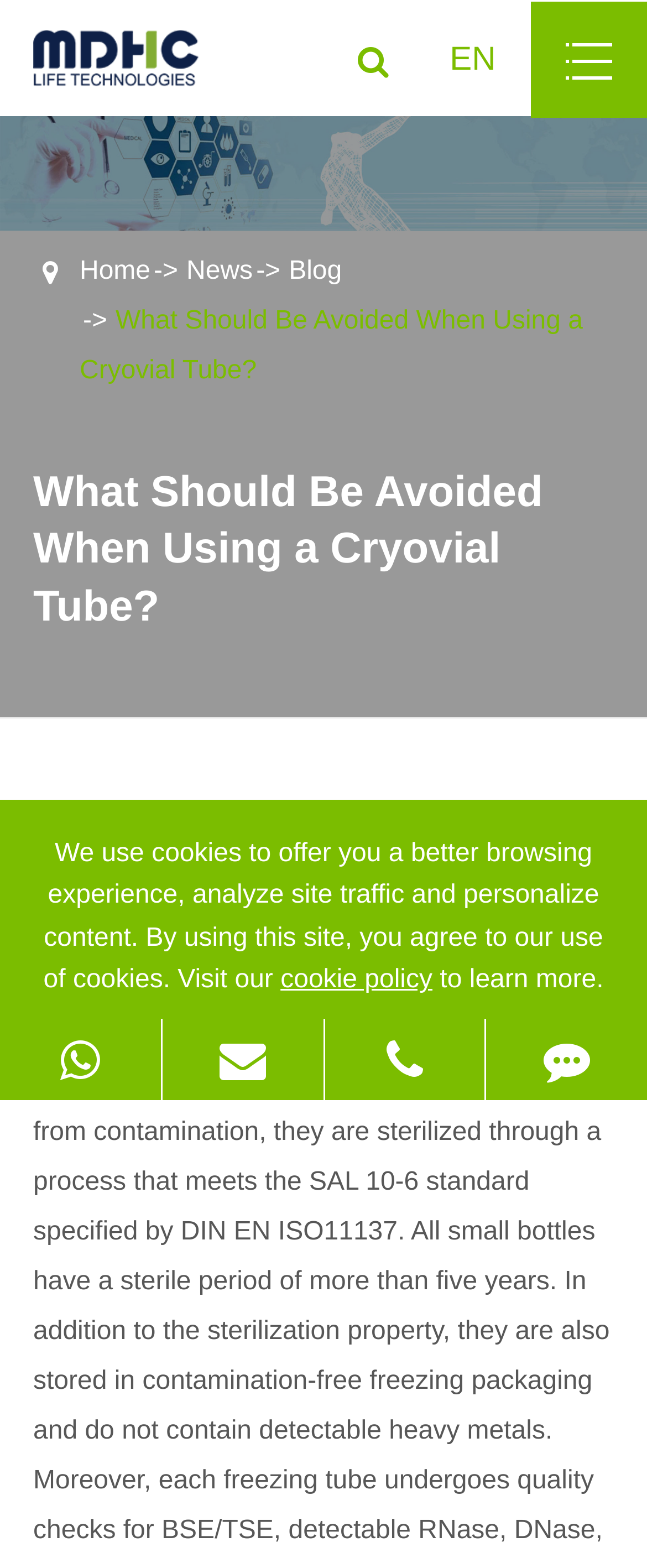Provide the bounding box coordinates for the area that should be clicked to complete the instruction: "send an email".

[0.251, 0.65, 0.499, 0.702]